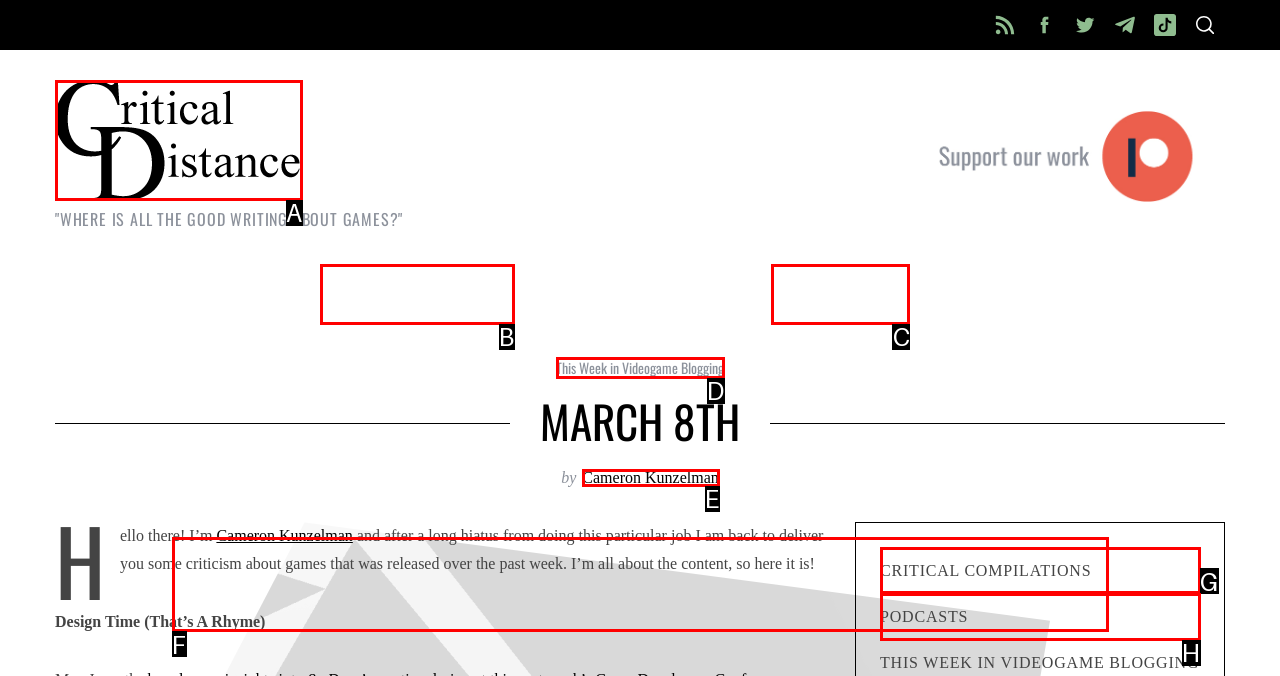Pick the option that should be clicked to perform the following task: Read the latest post by Cameron Kunzelman
Answer with the letter of the selected option from the available choices.

E